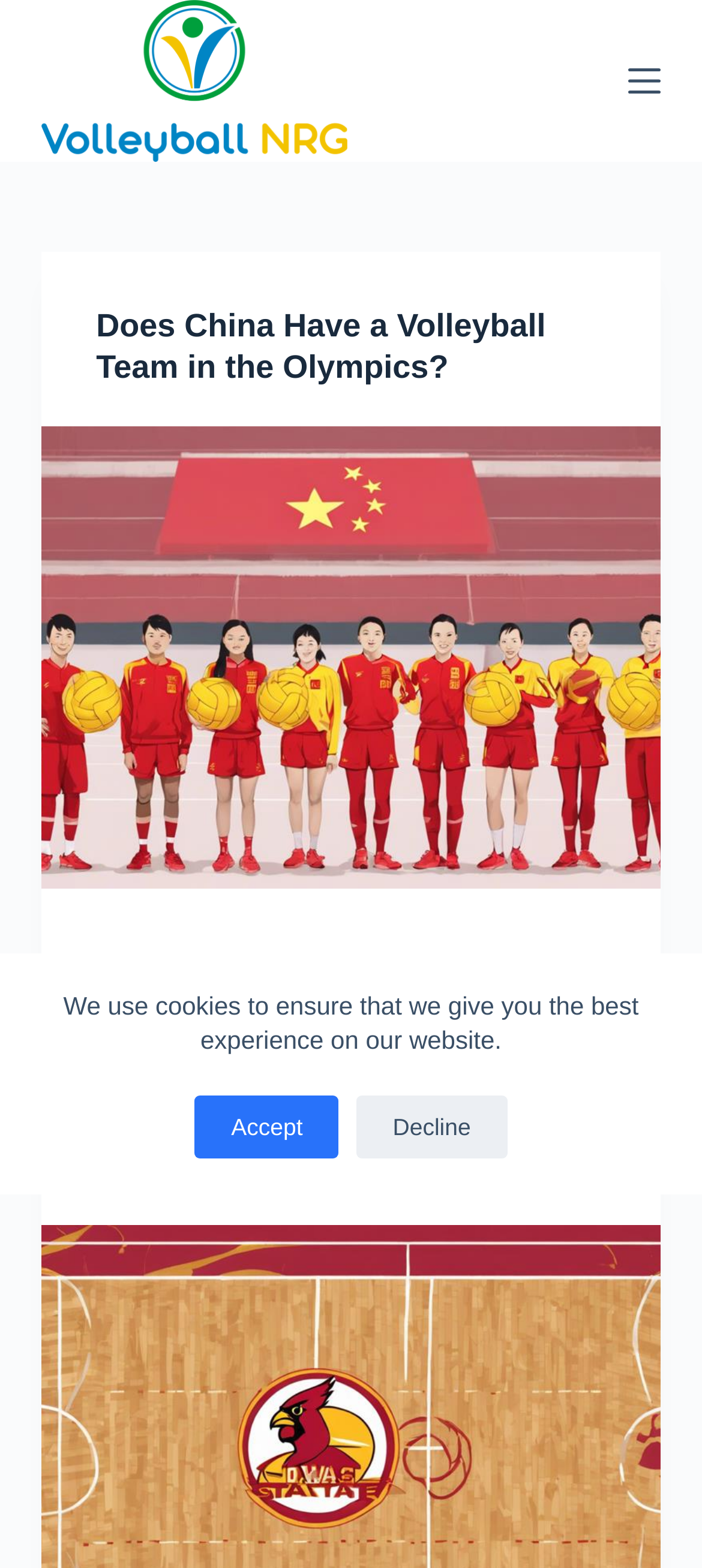Using a single word or phrase, answer the following question: 
What sport is the website about?

Volleyball